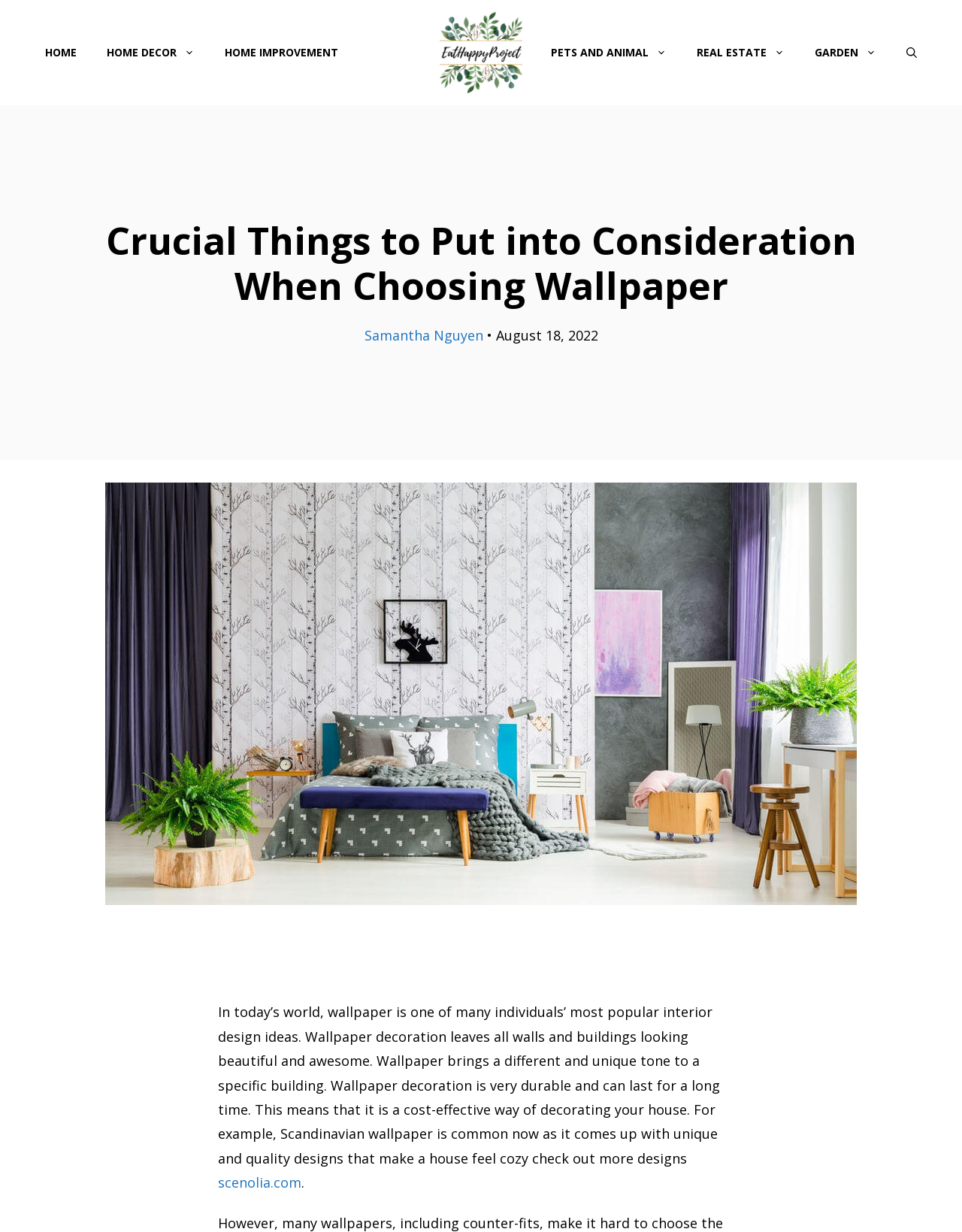Observe the image and answer the following question in detail: Who is the author of the article?

I determined the author of the article by looking at the link element below the main heading, which contains the text 'Samantha Nguyen'.